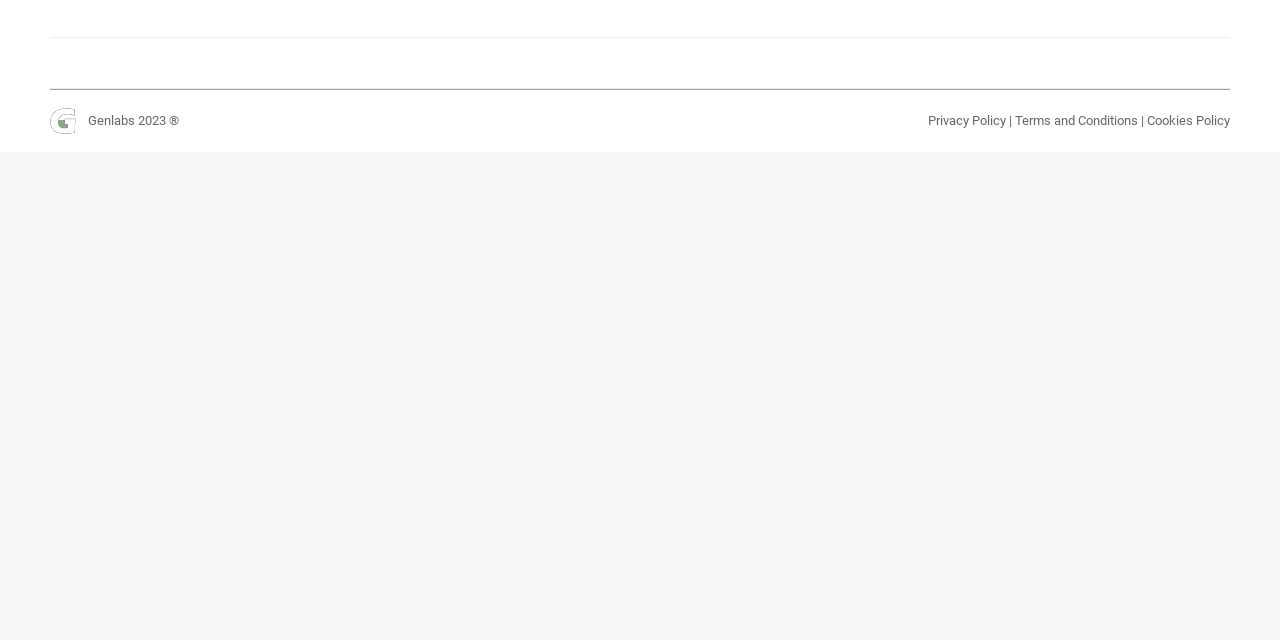Using the provided element description "Go to Top", determine the bounding box coordinates of the UI element.

[0.961, 0.922, 0.992, 0.984]